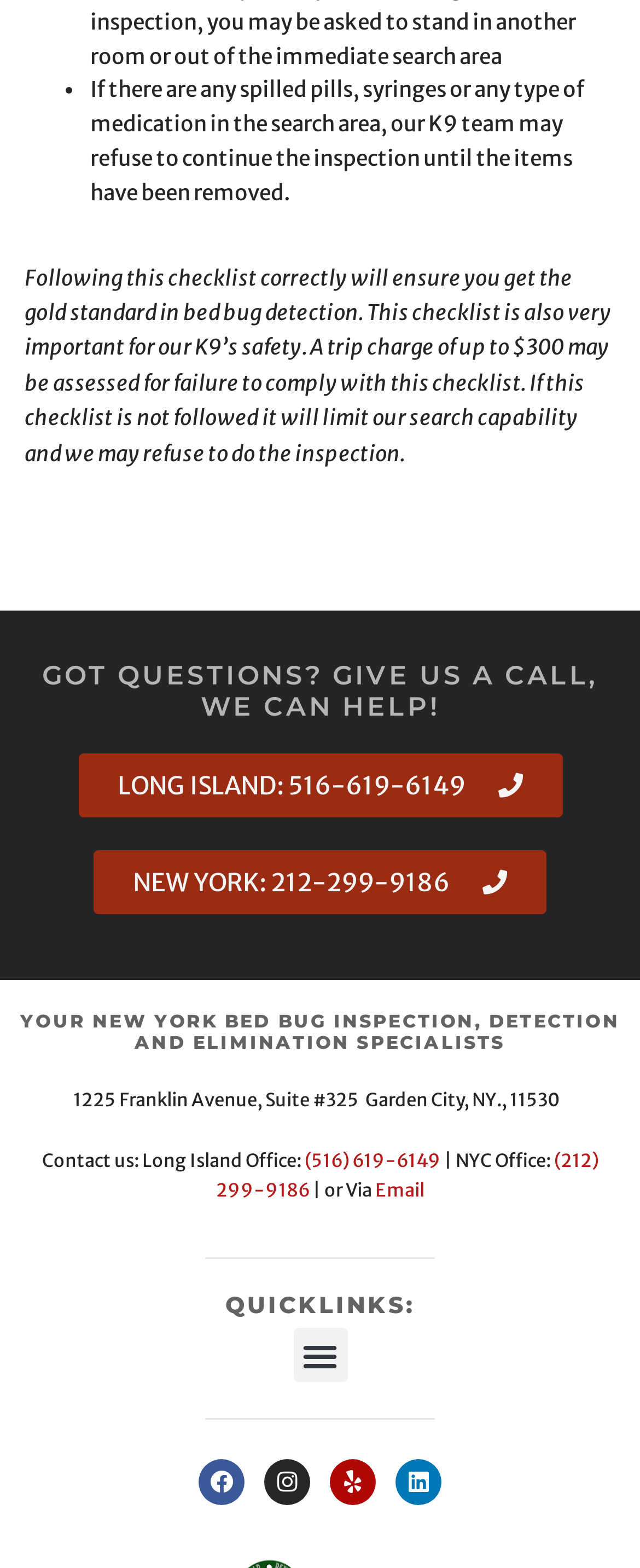Identify the bounding box coordinates of the clickable region to carry out the given instruction: "Click the Mountain Kids Pediatric Dentistry logo".

None